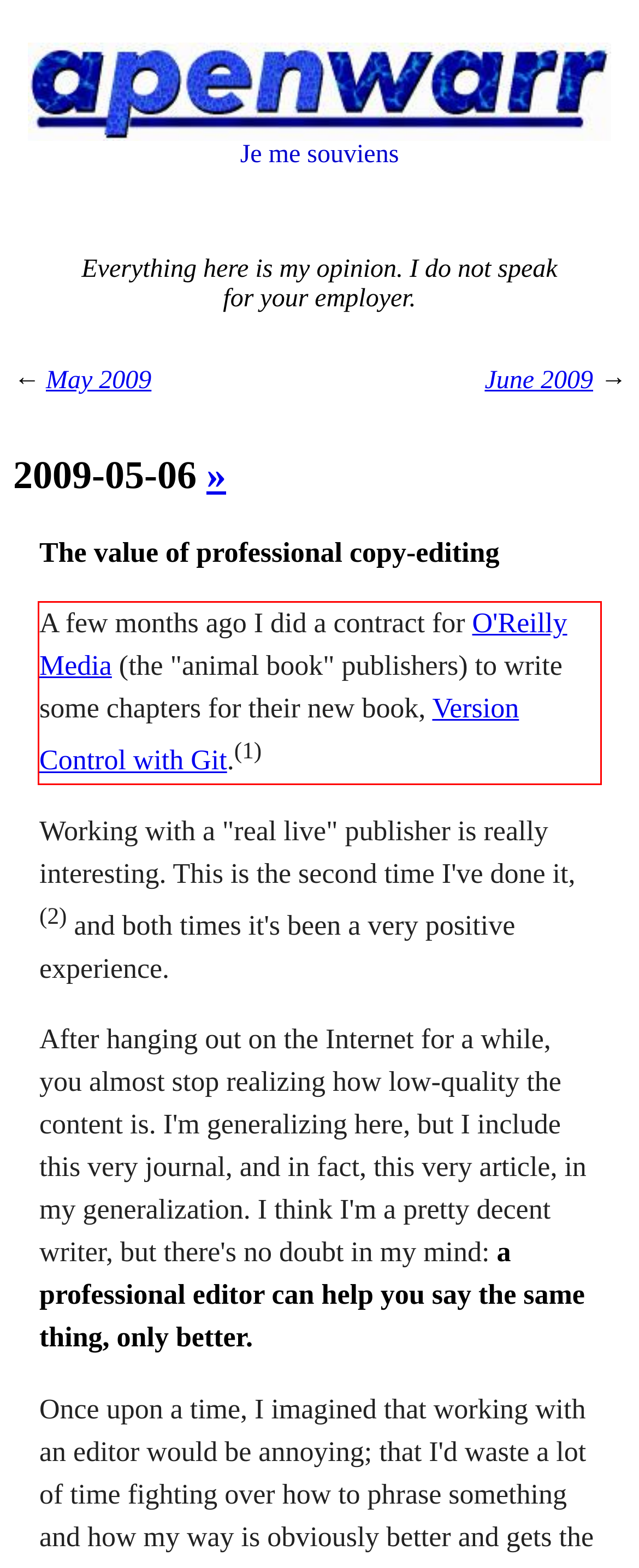Please examine the screenshot of the webpage and read the text present within the red rectangle bounding box.

A few months ago I did a contract for O'Reilly Media (the "animal book" publishers) to write some chapters for their new book, Version Control with Git.(1)